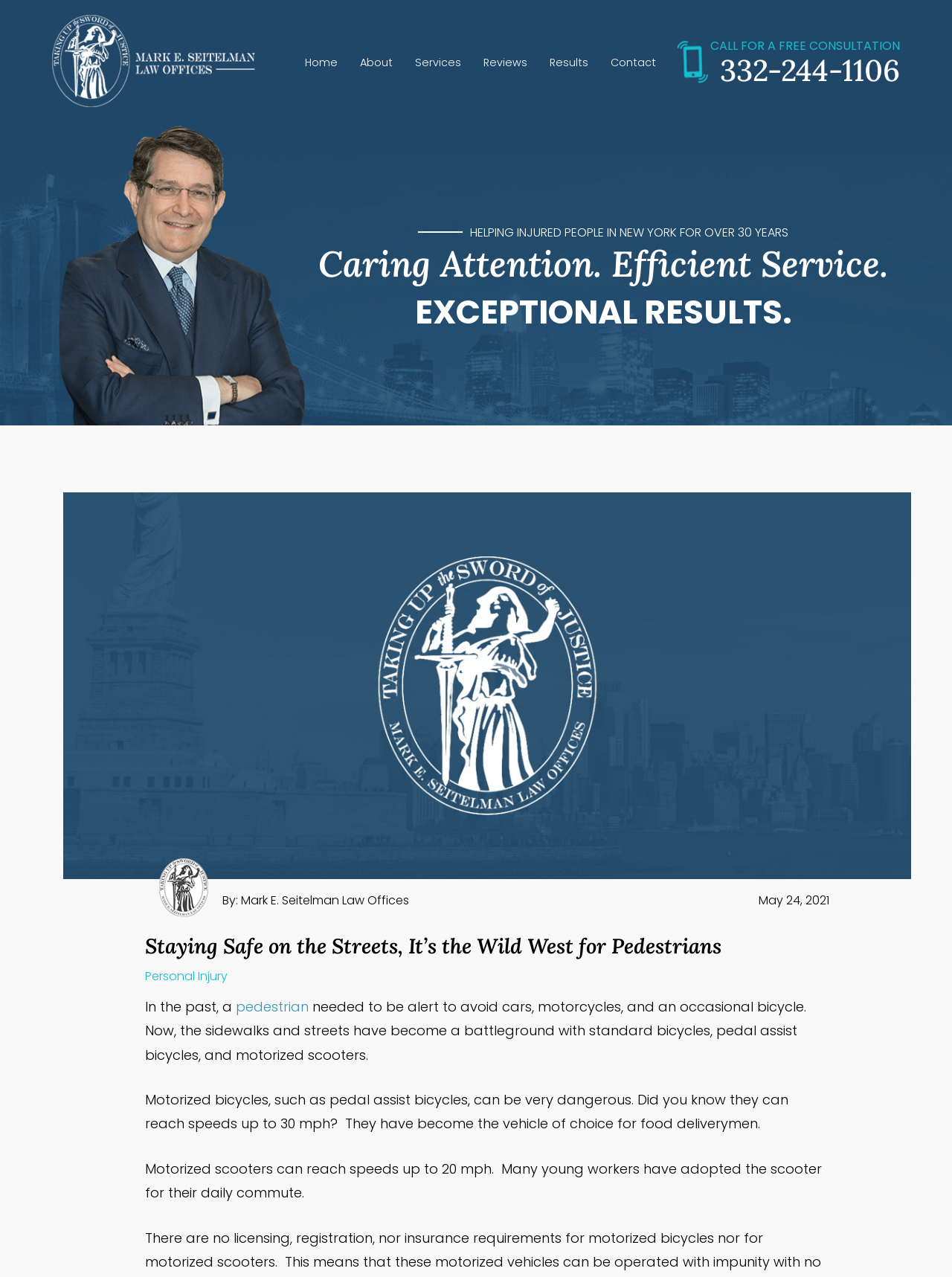With reference to the image, please provide a detailed answer to the following question: What is the maximum speed of motorized bicycles?

I found the text that mentions motorized bicycles and their speed, which states that they can reach speeds up to 30 mph.